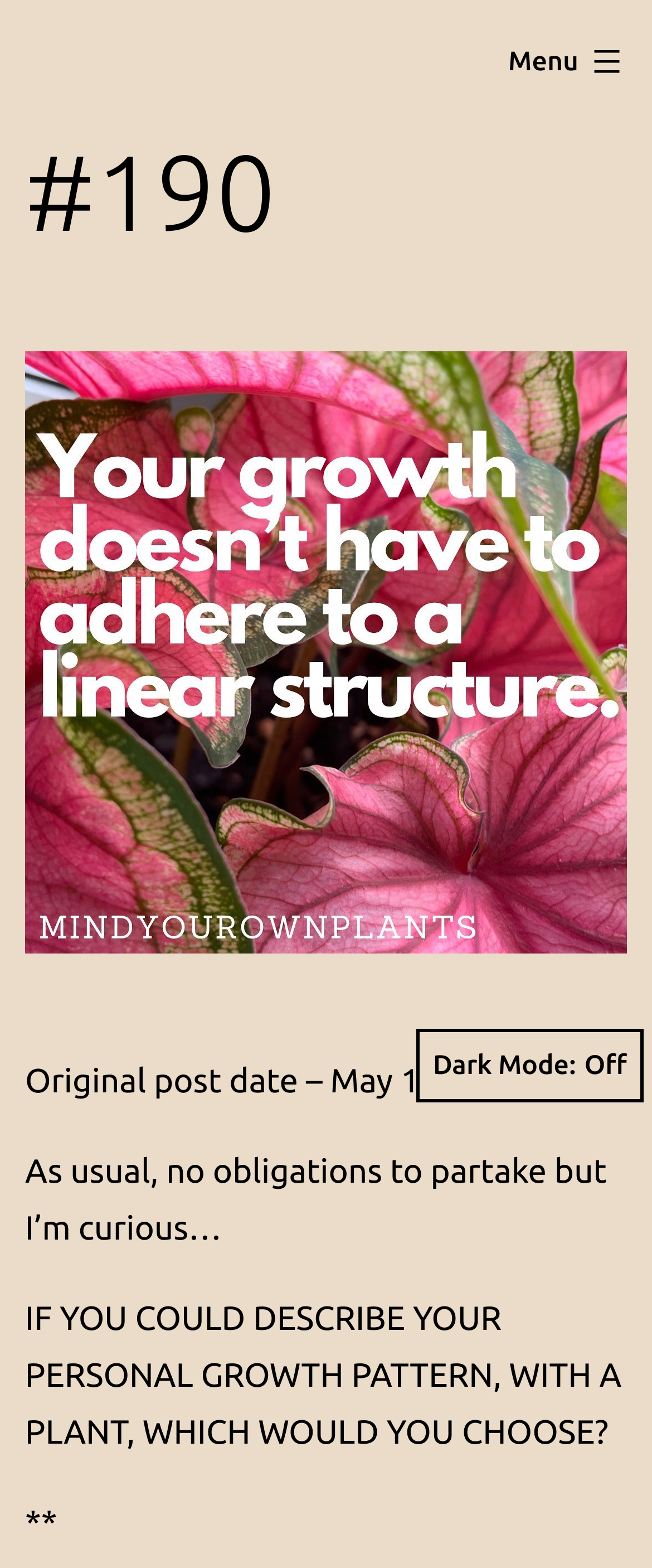Respond to the following query with just one word or a short phrase: 
What is the theme of the current article?

Personal growth